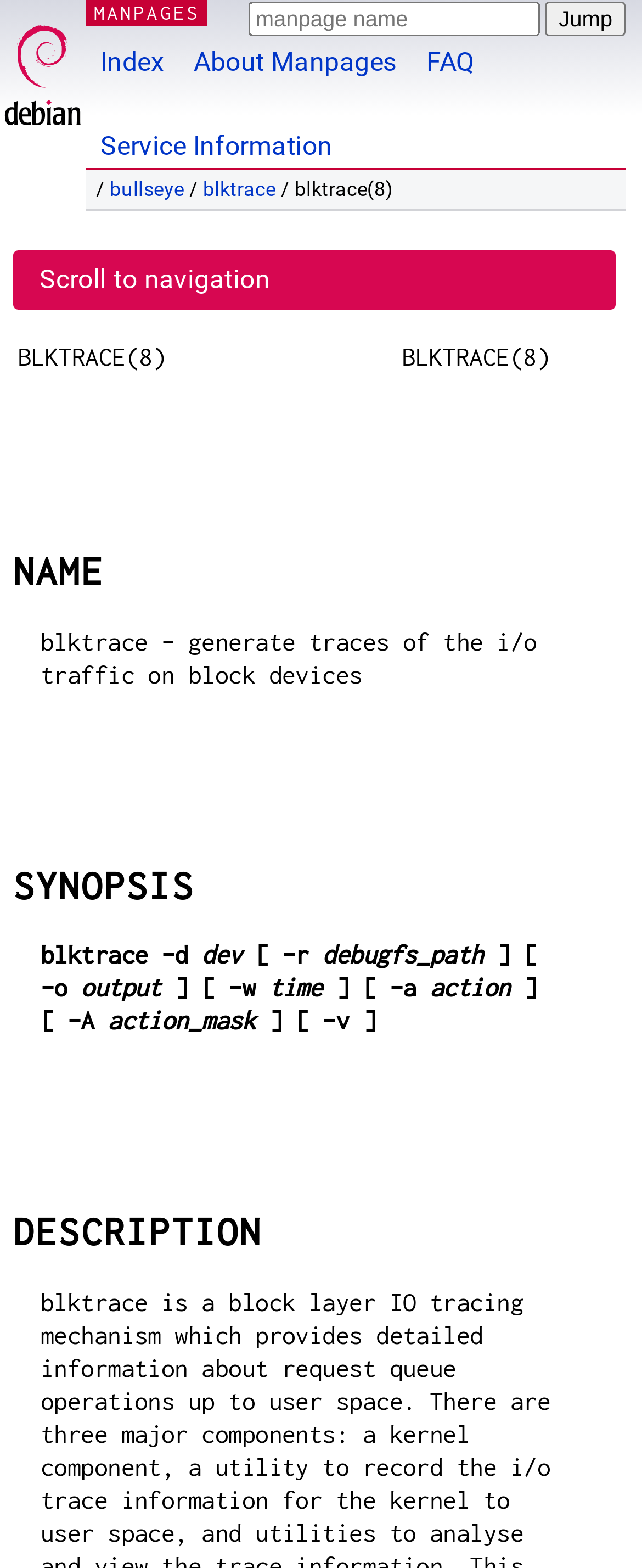What are the available options for the blktrace command?
Kindly answer the question with as much detail as you can.

The available options for the blktrace command can be found in the section with the heading 'SYNOPSIS' which has a bounding box of [0.021, 0.55, 0.864, 0.582]. The options are listed as '-d', '-r', '-o', '-w', '-a', '-A', and '-v'.